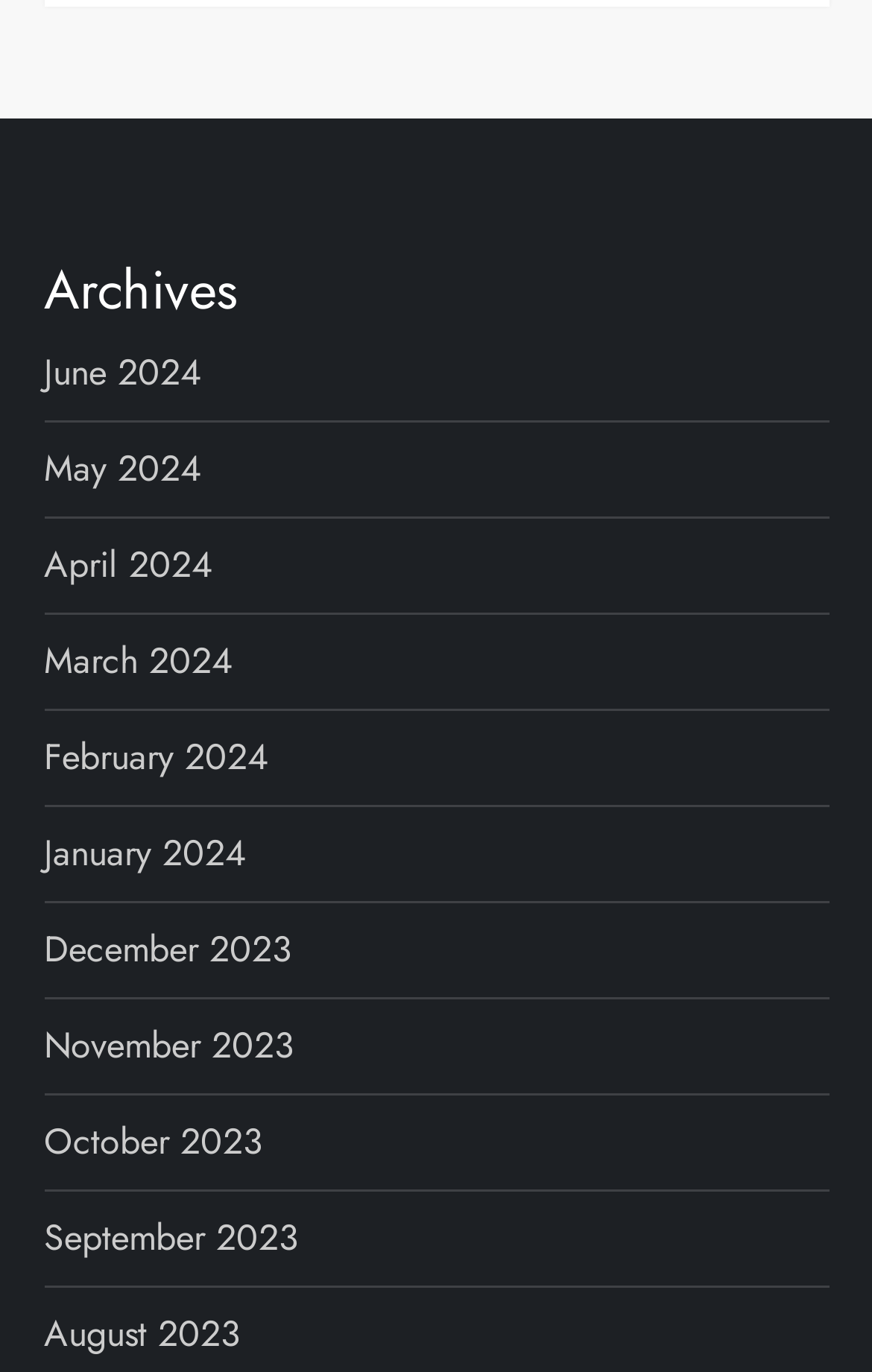Can you find the bounding box coordinates for the element to click on to achieve the instruction: "access March 2024 archives"?

[0.05, 0.46, 0.265, 0.505]